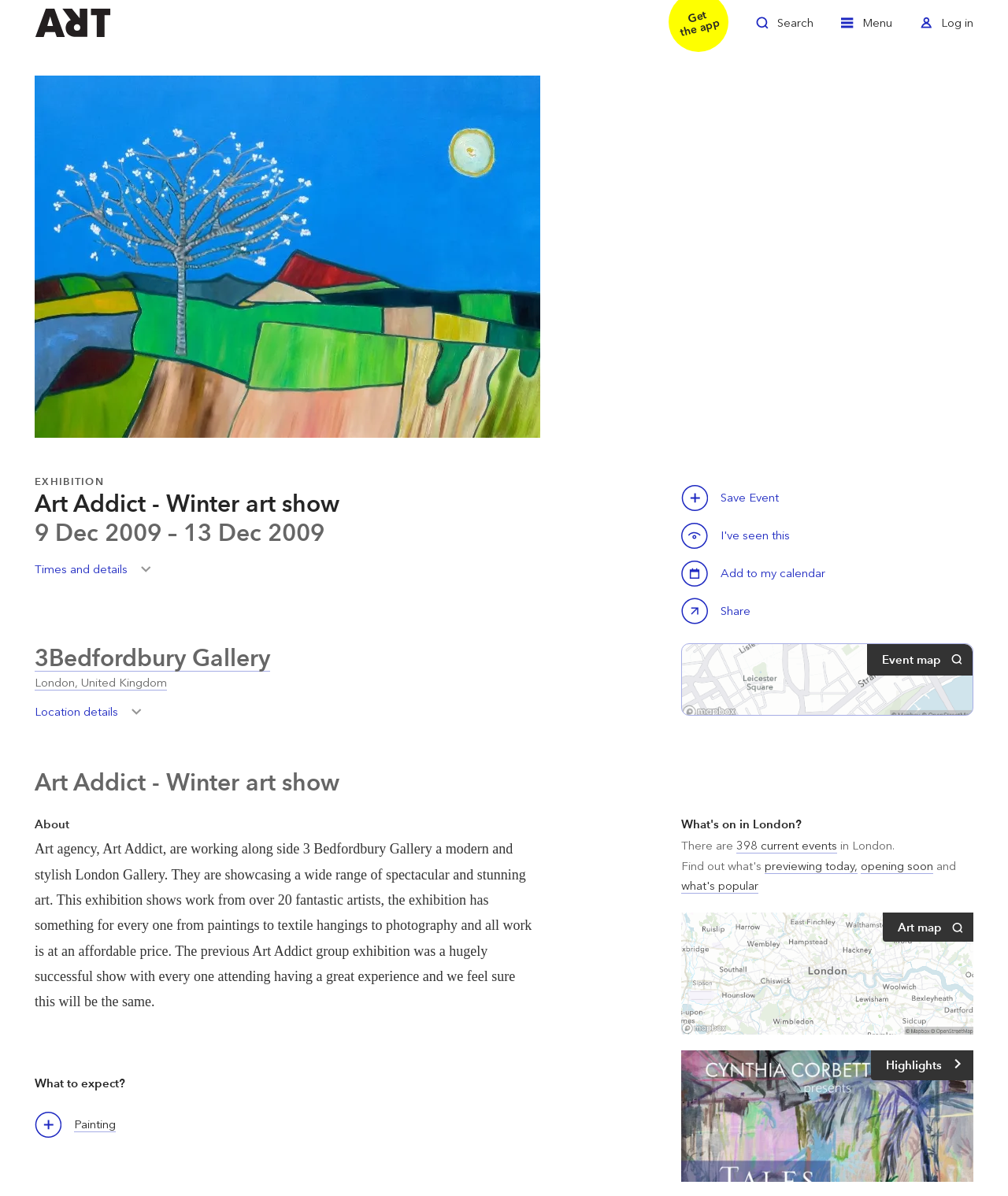How many current events are there in London?
Look at the image and answer with only one word or phrase.

398